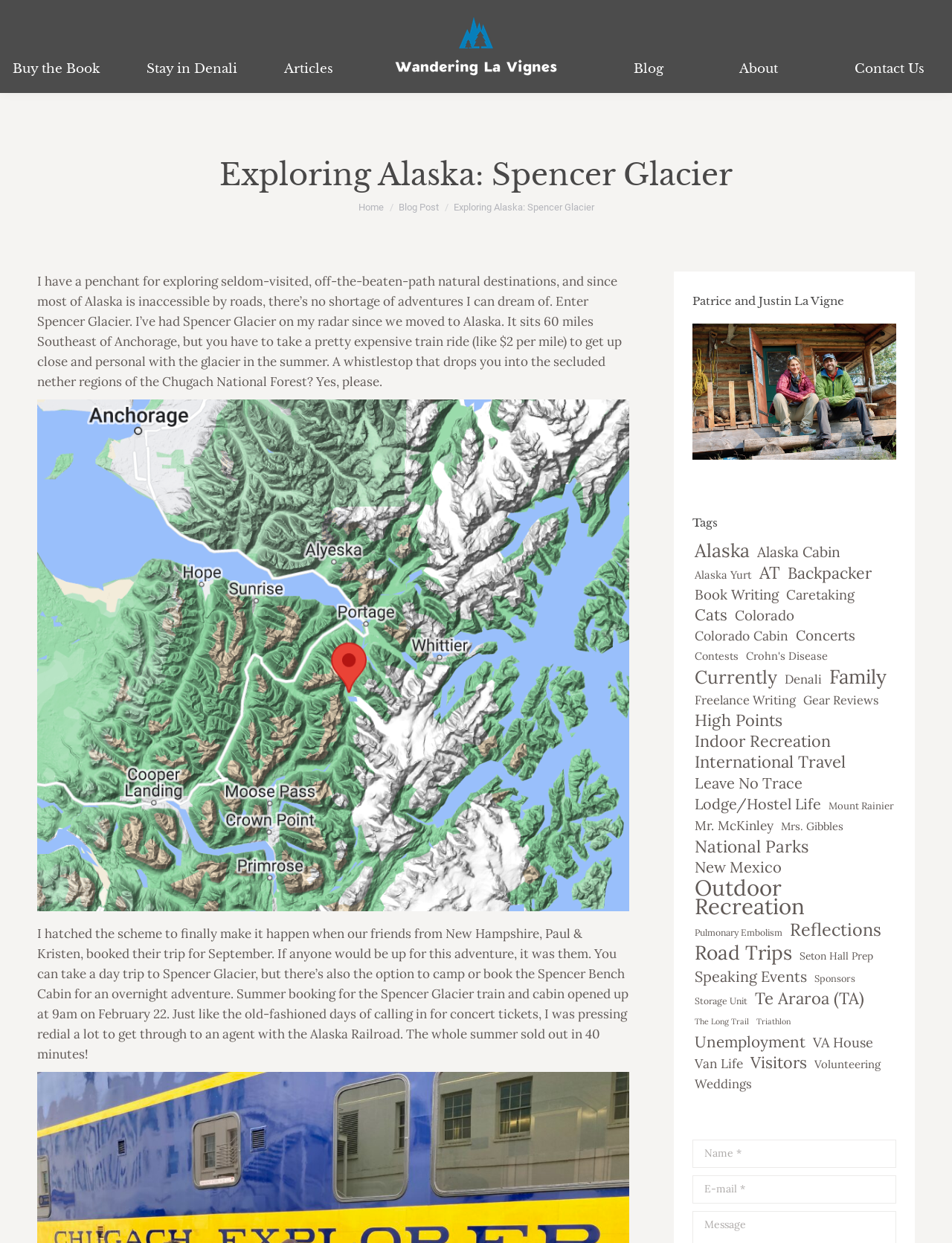Kindly determine the bounding box coordinates for the clickable area to achieve the given instruction: "Click on the 'About' link".

[0.748, 0.011, 0.847, 0.064]